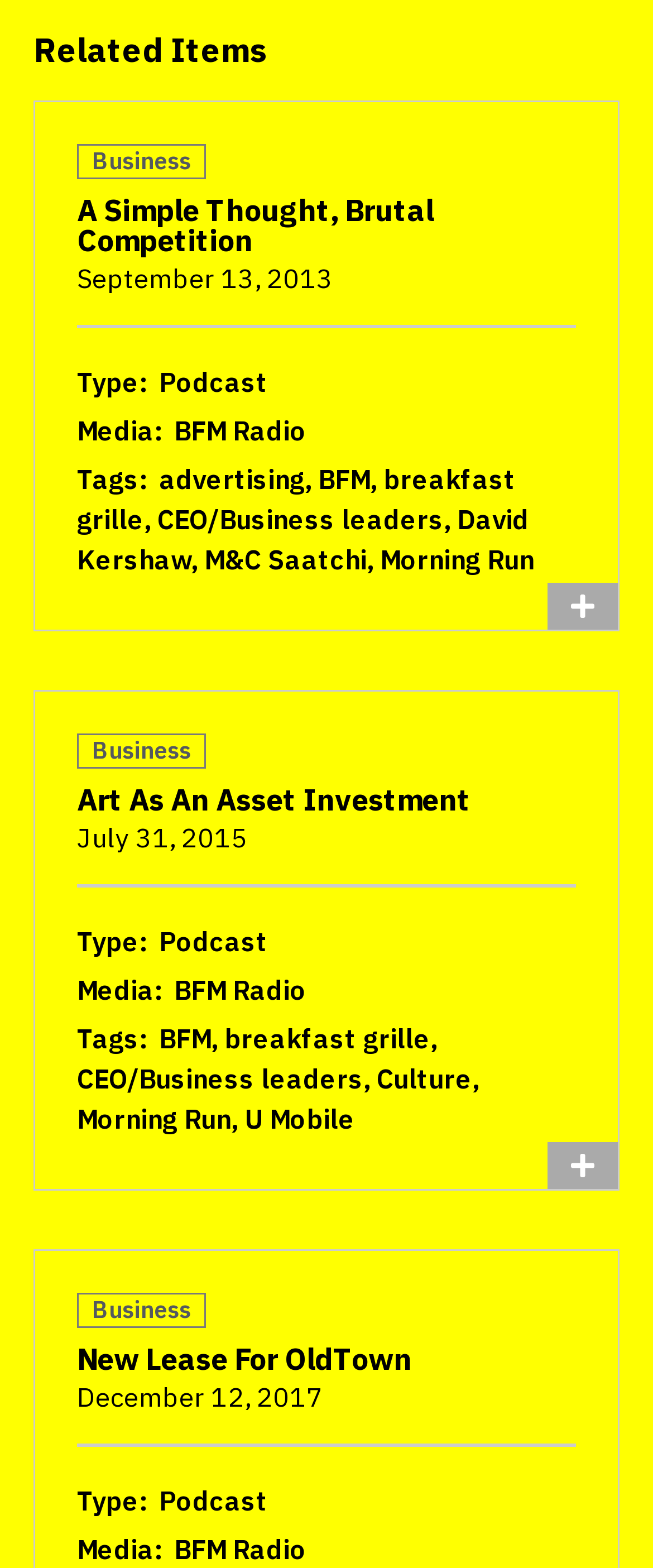Using the format (top-left x, top-left y, bottom-right x, bottom-right y), provide the bounding box coordinates for the described UI element. All values should be floating point numbers between 0 and 1: New Lease for OldTown

[0.118, 0.854, 0.631, 0.879]